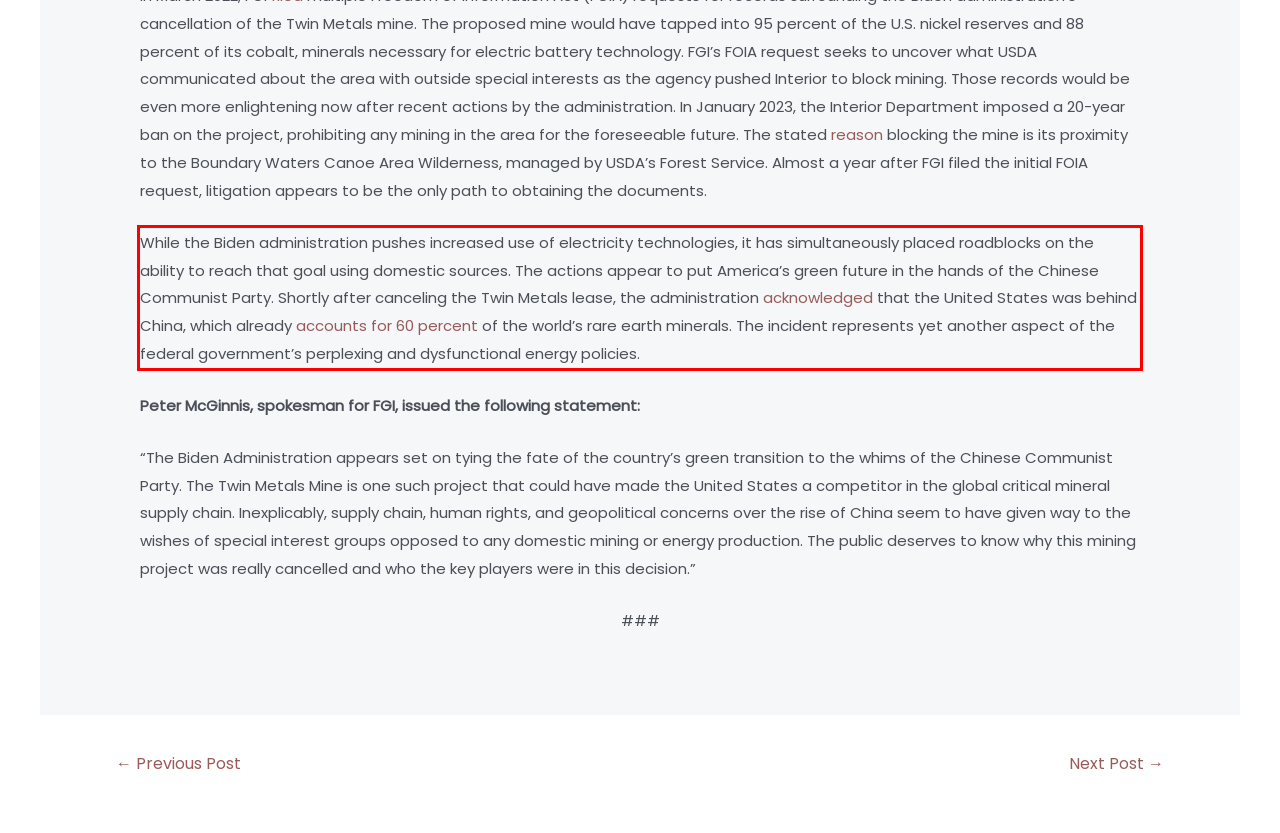Using the provided webpage screenshot, identify and read the text within the red rectangle bounding box.

While the Biden administration pushes increased use of electricity technologies, it has simultaneously placed roadblocks on the ability to reach that goal using domestic sources. The actions appear to put America’s green future in the hands of the Chinese Communist Party. Shortly after canceling the Twin Metals lease, the administration acknowledged that the United States was behind China, which already accounts for 60 percent of the world’s rare earth minerals. The incident represents yet another aspect of the federal government’s perplexing and dysfunctional energy policies.